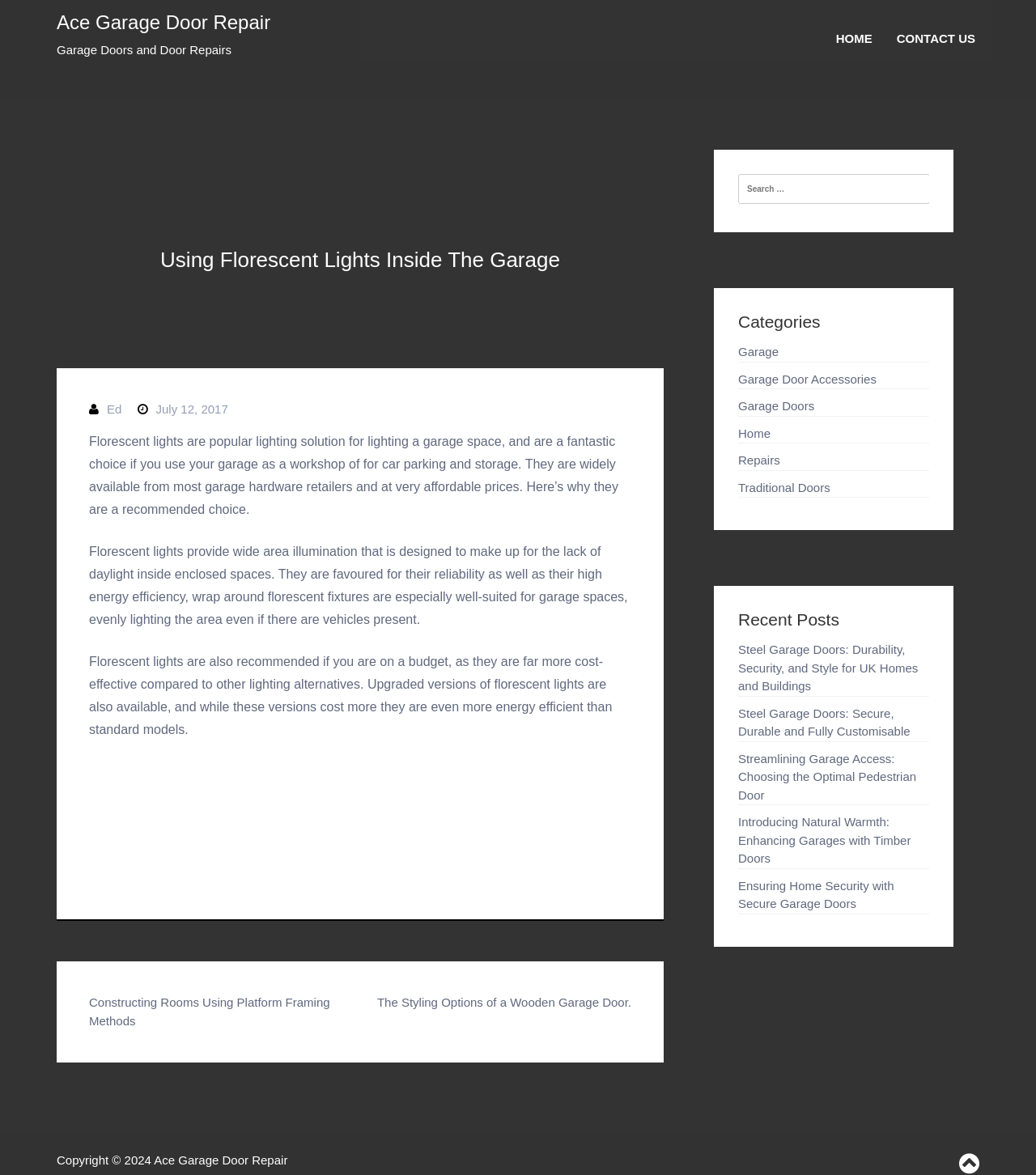Extract the top-level heading from the webpage and provide its text.

Using Florescent Lights Inside The Garage